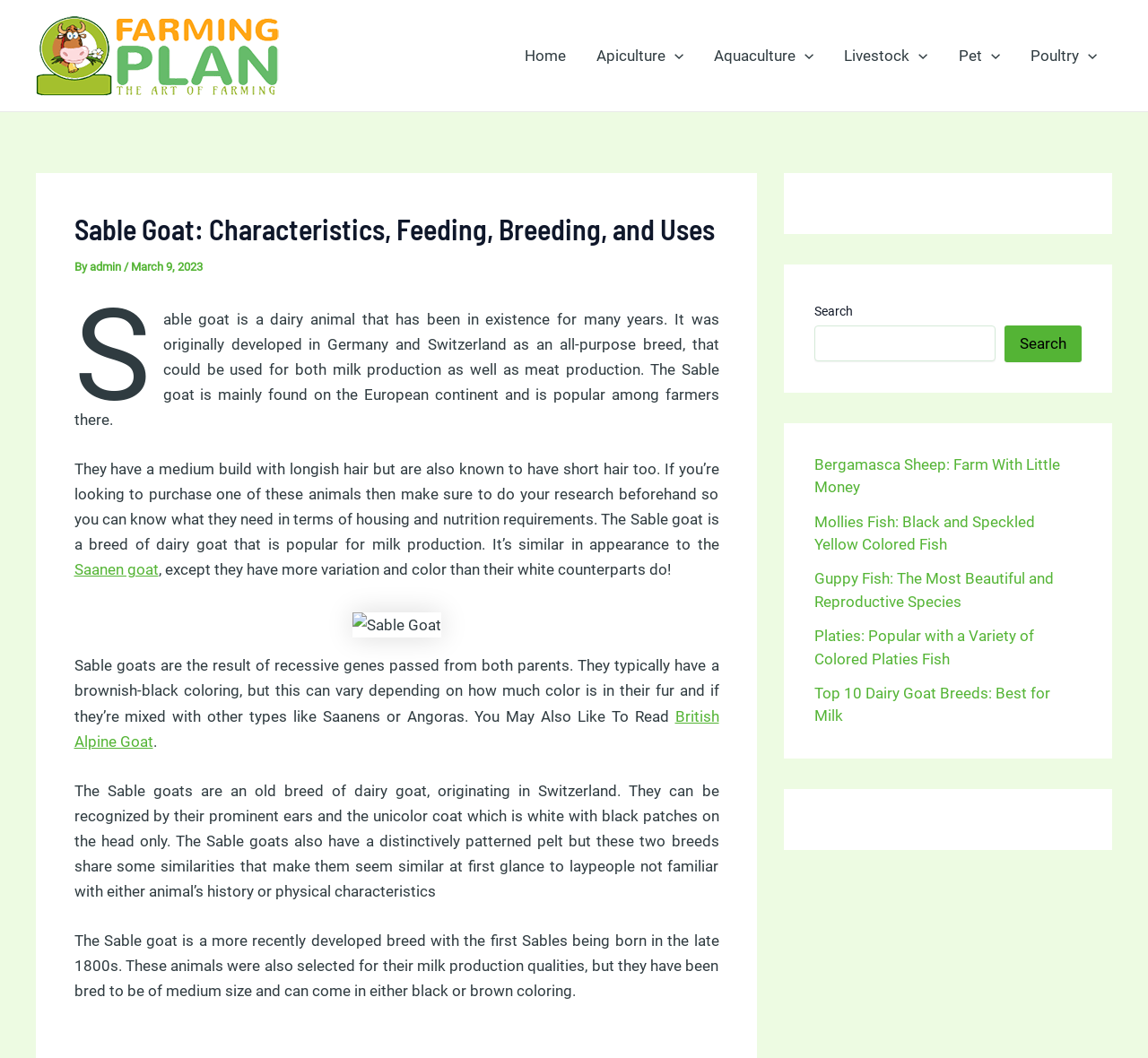Use a single word or phrase to answer the following:
How many menu toggles are available in the navigation?

5